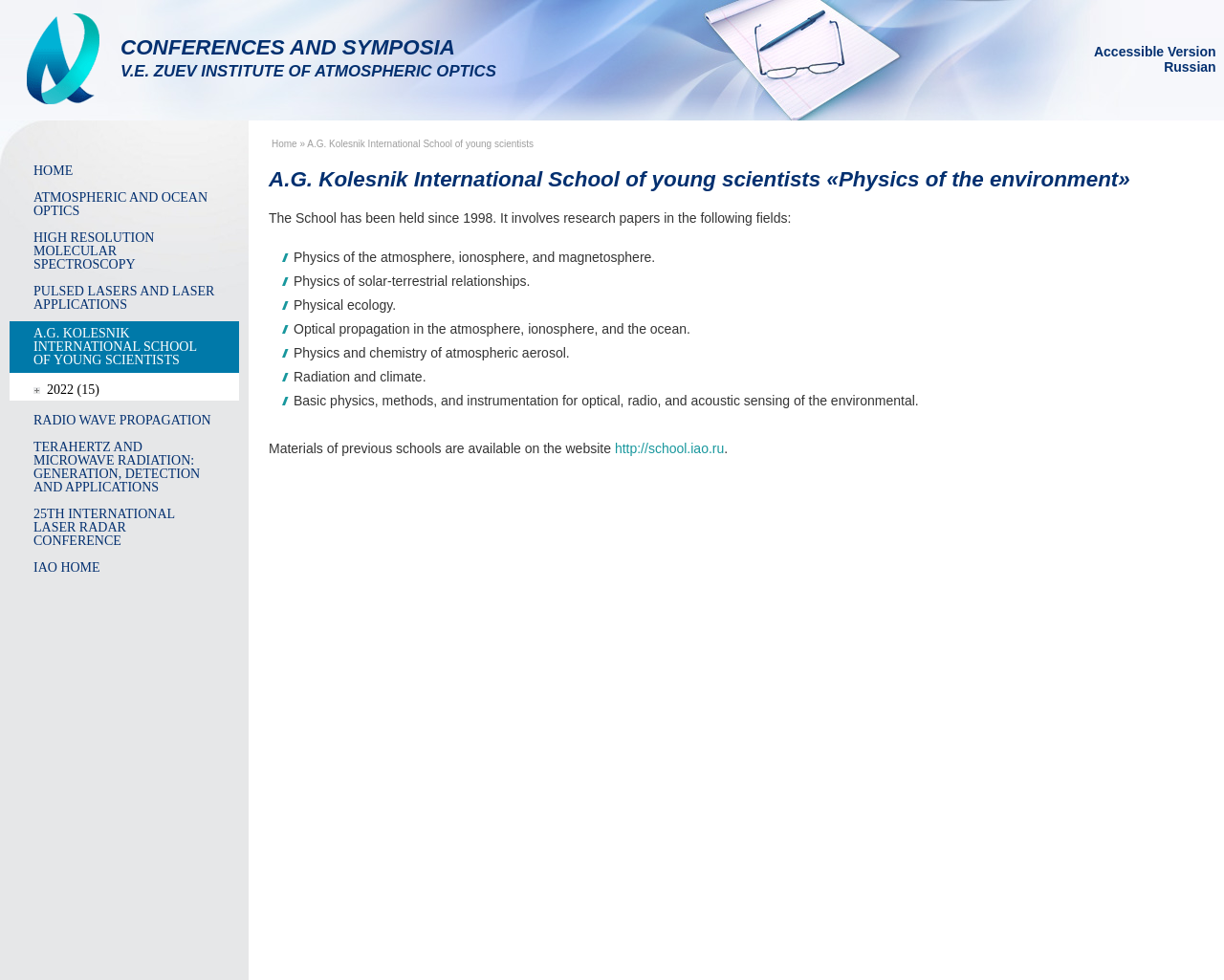Could you determine the bounding box coordinates of the clickable element to complete the instruction: "Visit the website of the A.G. Kolesnik International School of young scientists"? Provide the coordinates as four float numbers between 0 and 1, i.e., [left, top, right, bottom].

[0.502, 0.45, 0.592, 0.466]